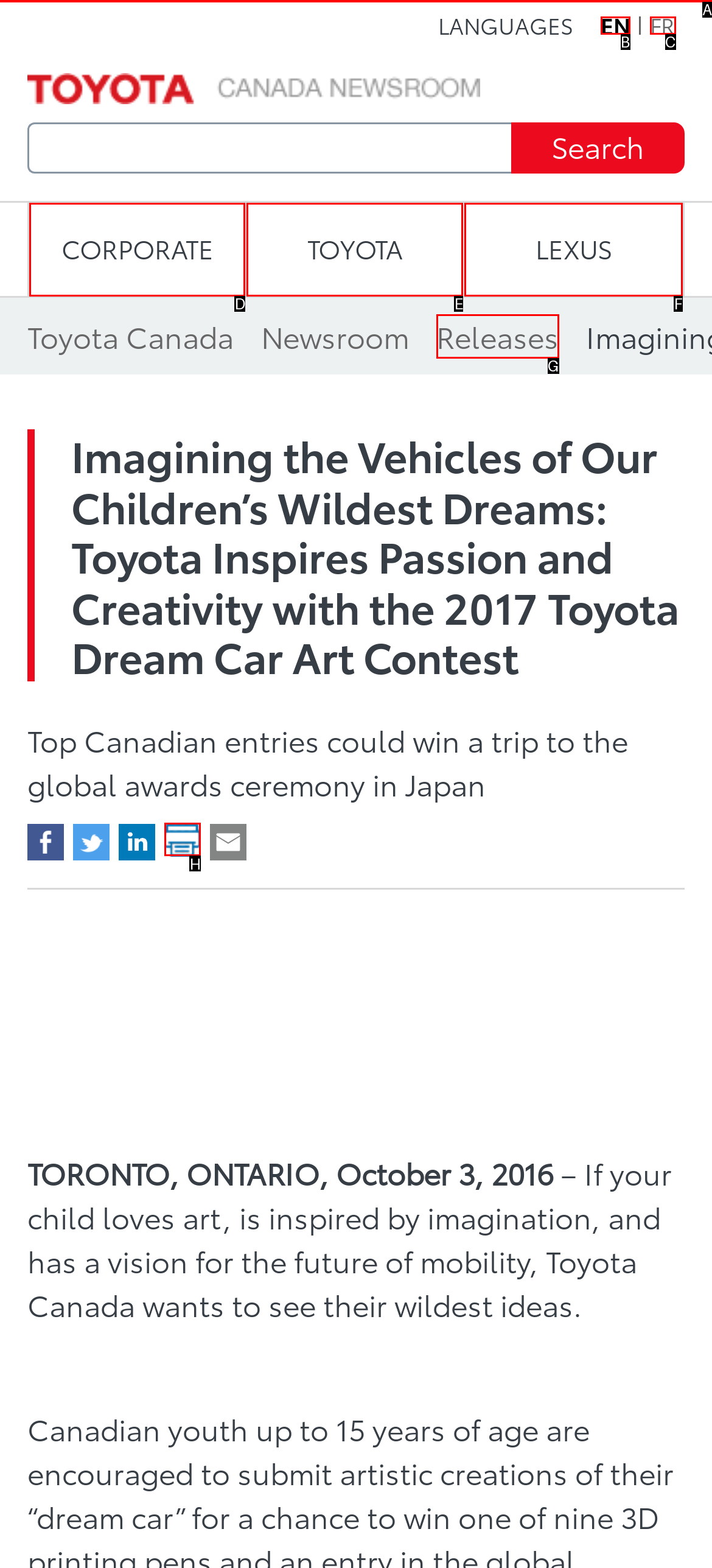Given the instruction: Print the page, which HTML element should you click on?
Answer with the letter that corresponds to the correct option from the choices available.

H